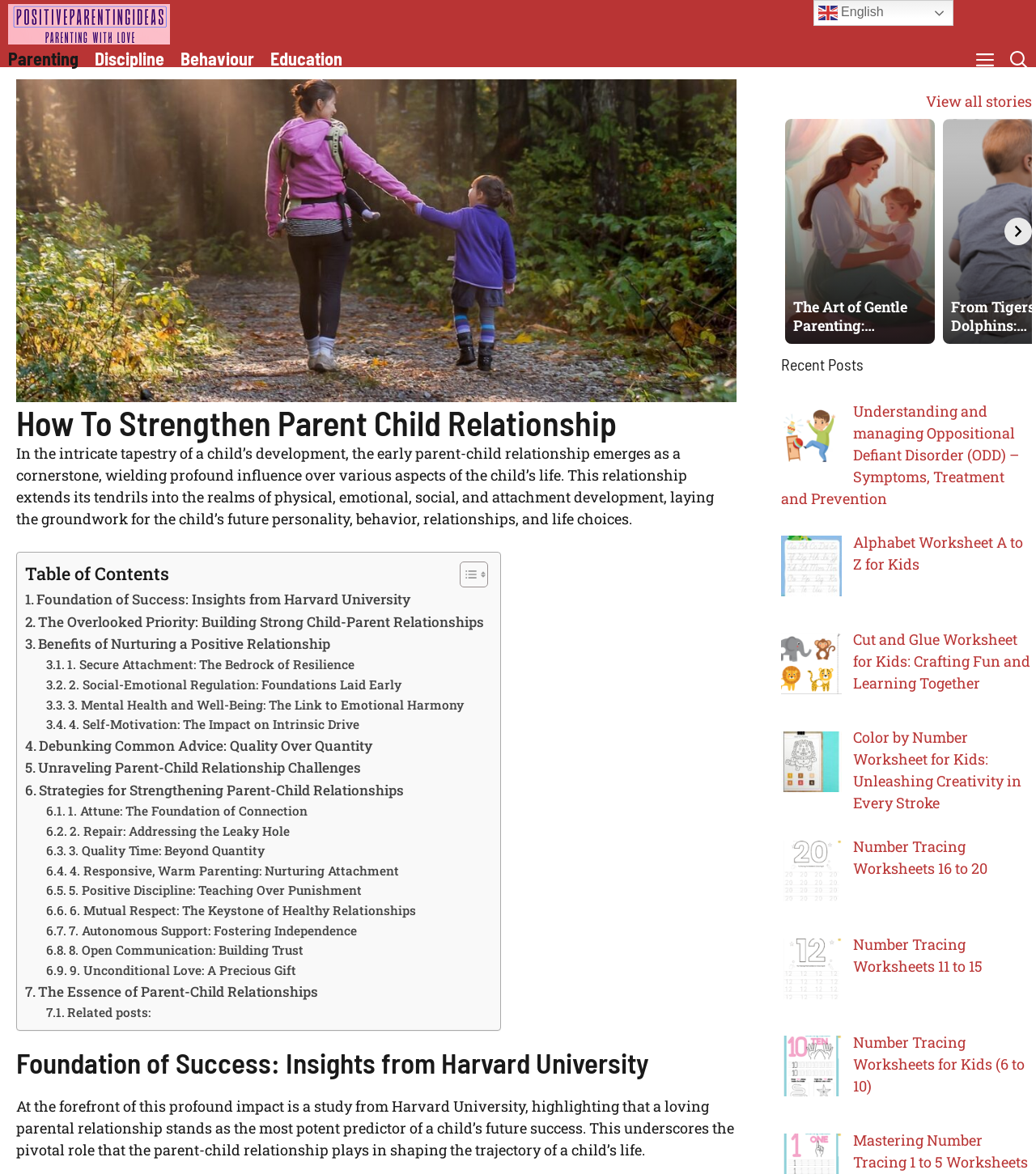Find the bounding box coordinates for the element that must be clicked to complete the instruction: "Click on the 'Posts' navigation". The coordinates should be four float numbers between 0 and 1, indicated as [left, top, right, bottom].

None